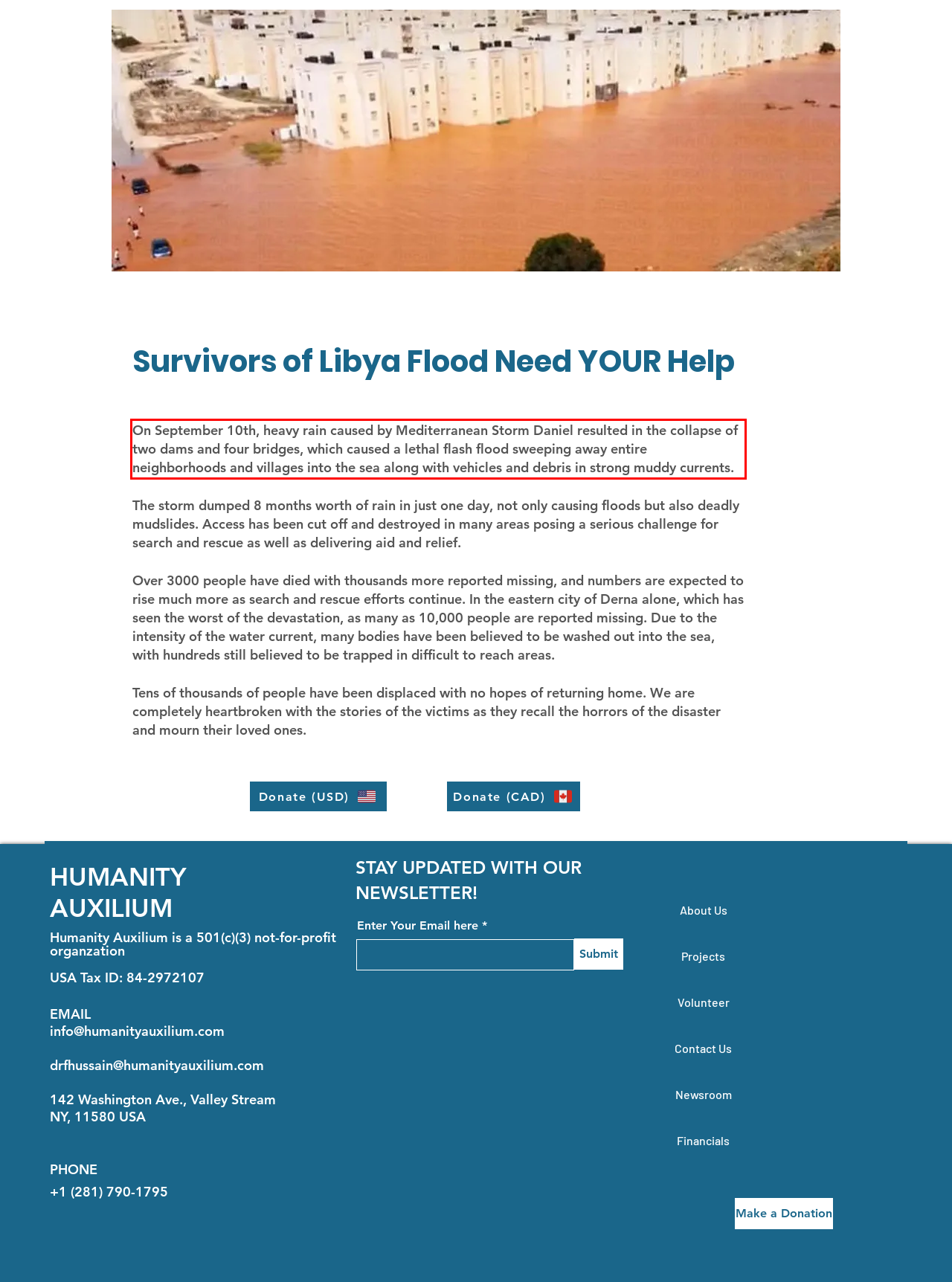Within the provided webpage screenshot, find the red rectangle bounding box and perform OCR to obtain the text content.

On September 10th, heavy rain caused by Mediterranean Storm Daniel resulted in the collapse of two dams and four bridges, which caused a lethal flash flood sweeping away entire neighborhoods and villages into the sea along with vehicles and debris in strong muddy currents.